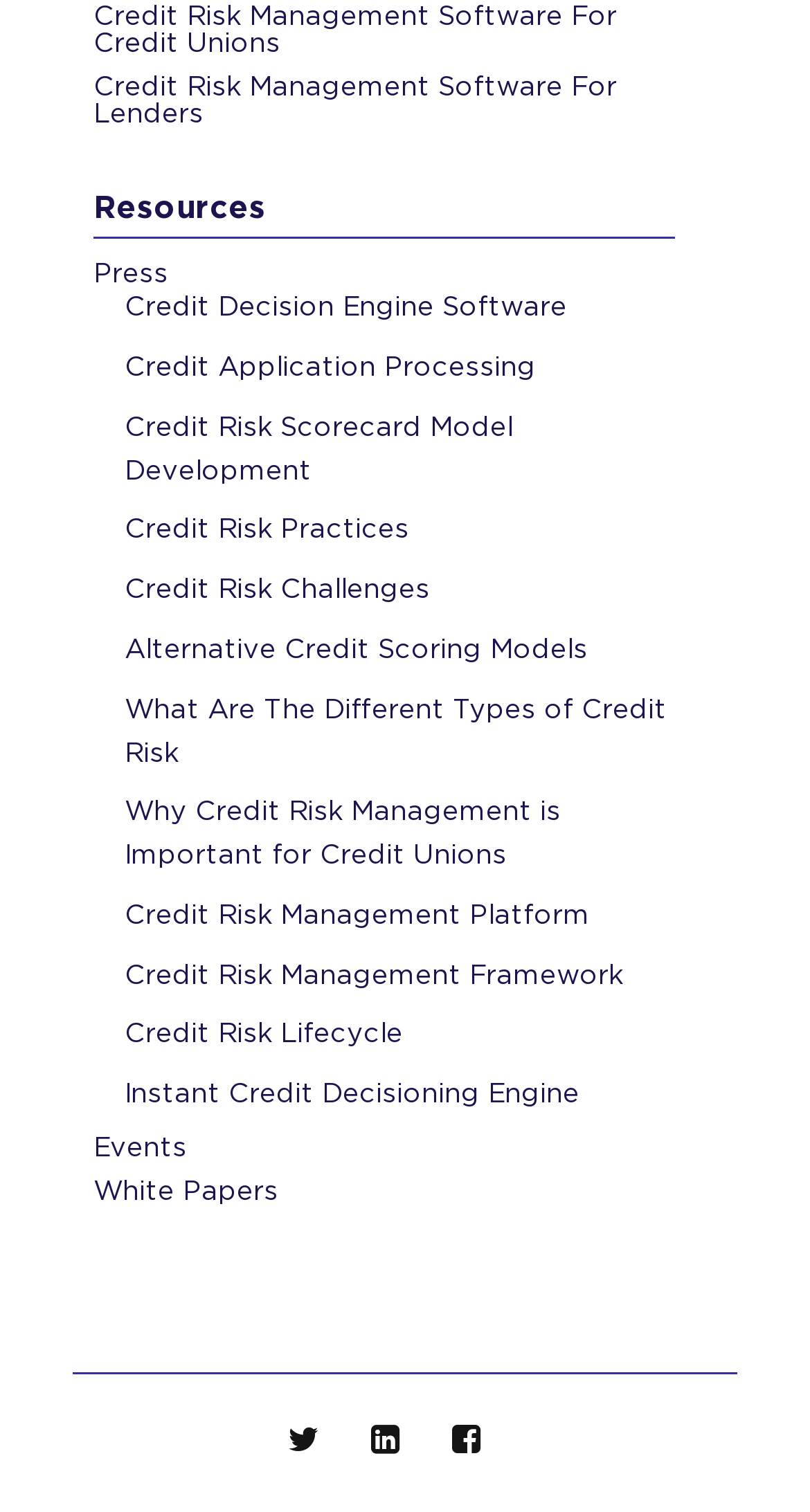How many links are there on the webpage?
Could you please answer the question thoroughly and with as much detail as possible?

I counted the number of links on the webpage, excluding the icons at the bottom, and found a total of 19 links.